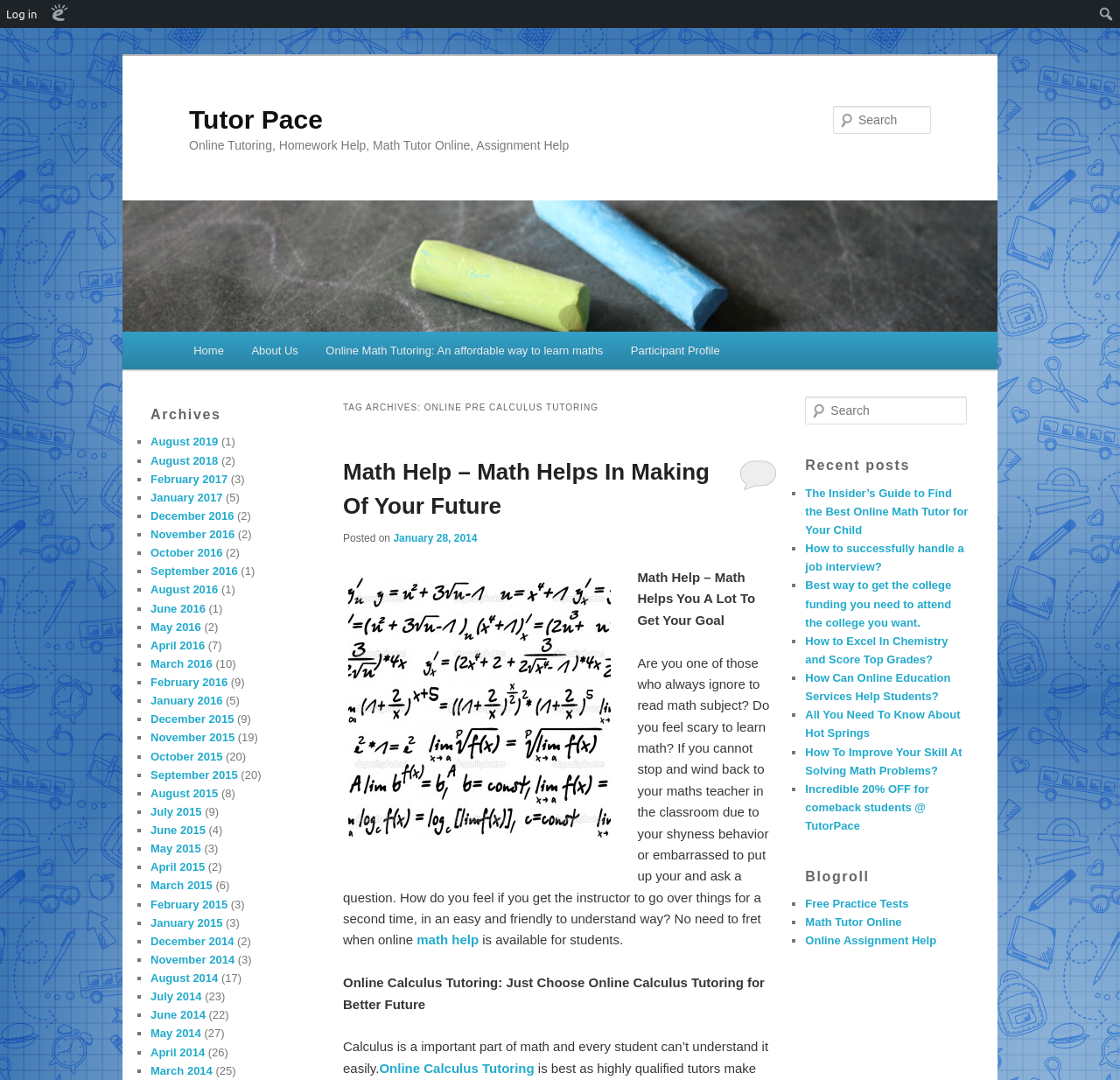Could you locate the bounding box coordinates for the section that should be clicked to accomplish this task: "check recent posts".

[0.719, 0.414, 0.866, 0.448]